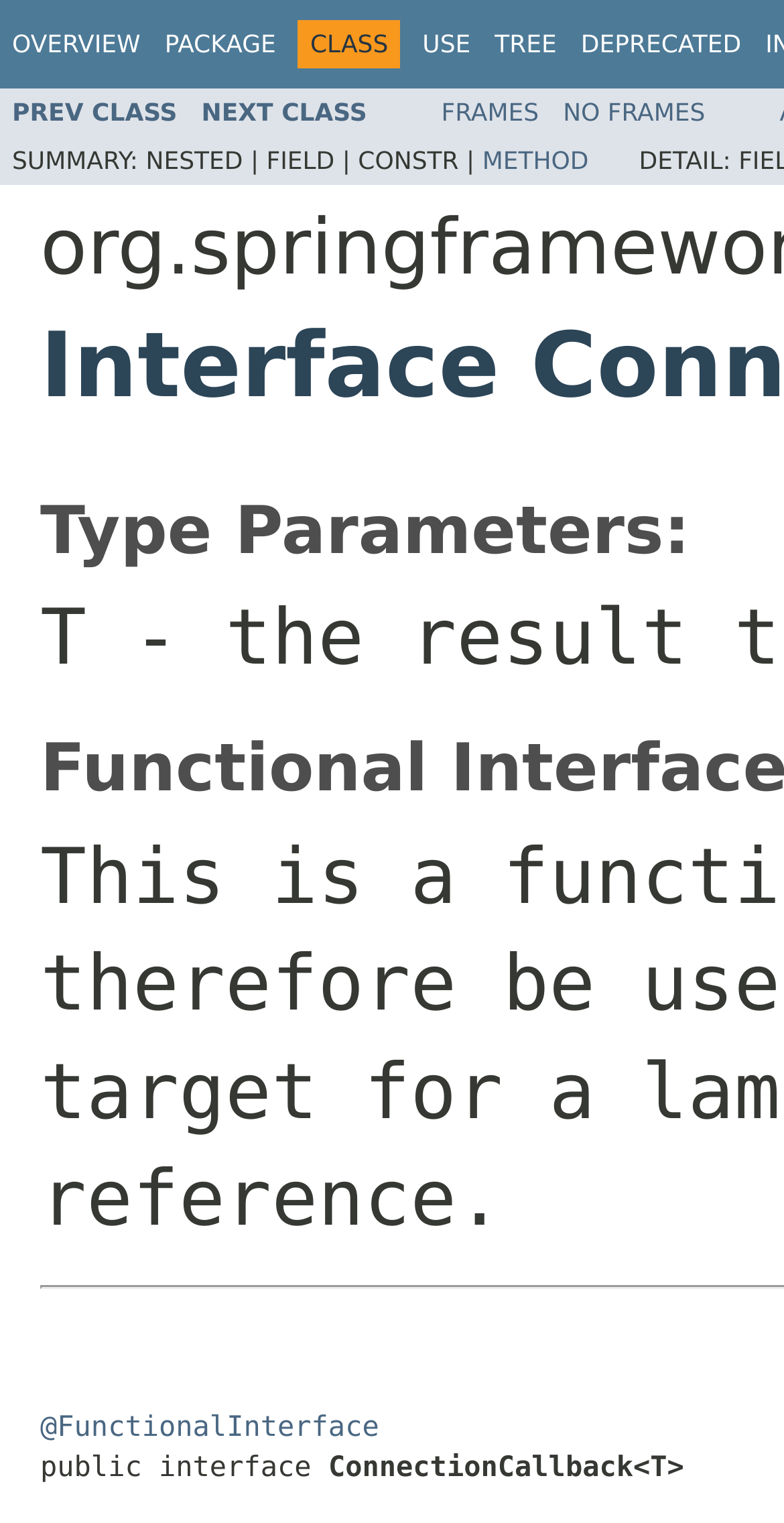Pinpoint the bounding box coordinates for the area that should be clicked to perform the following instruction: "view frames".

[0.563, 0.064, 0.687, 0.083]